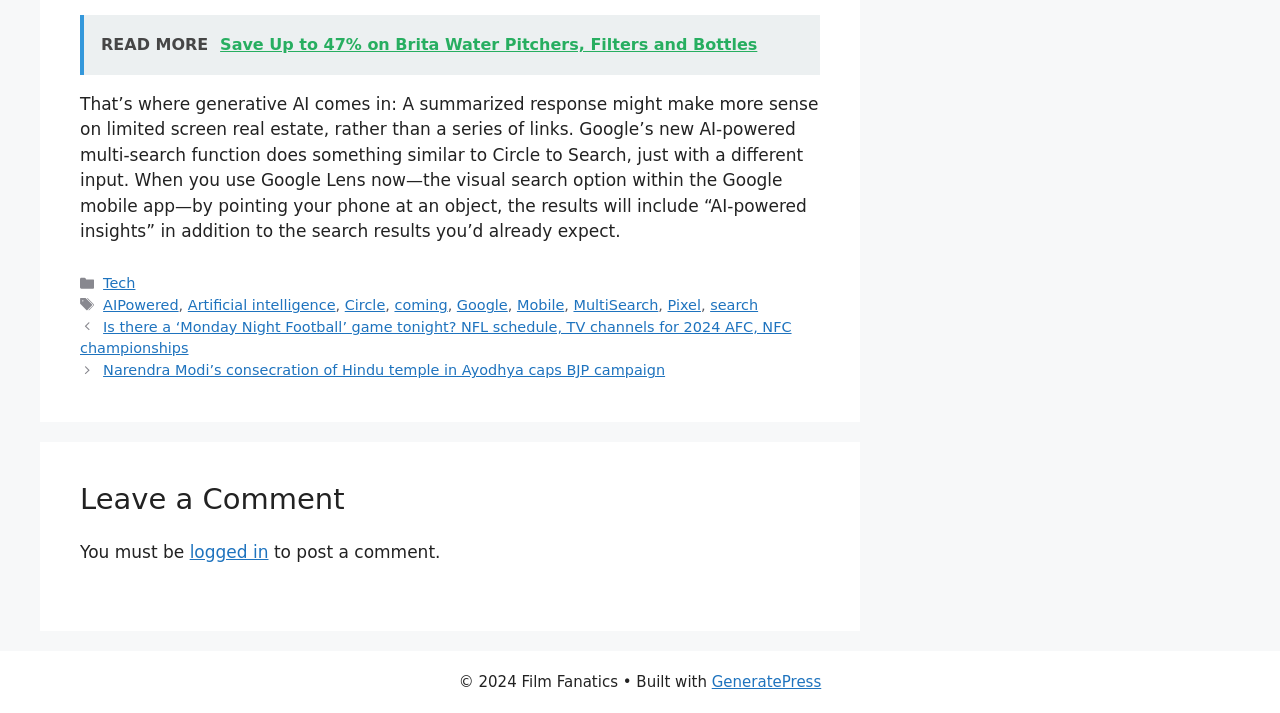Provide a one-word or short-phrase answer to the question:
How many links are there in the footer section?

14